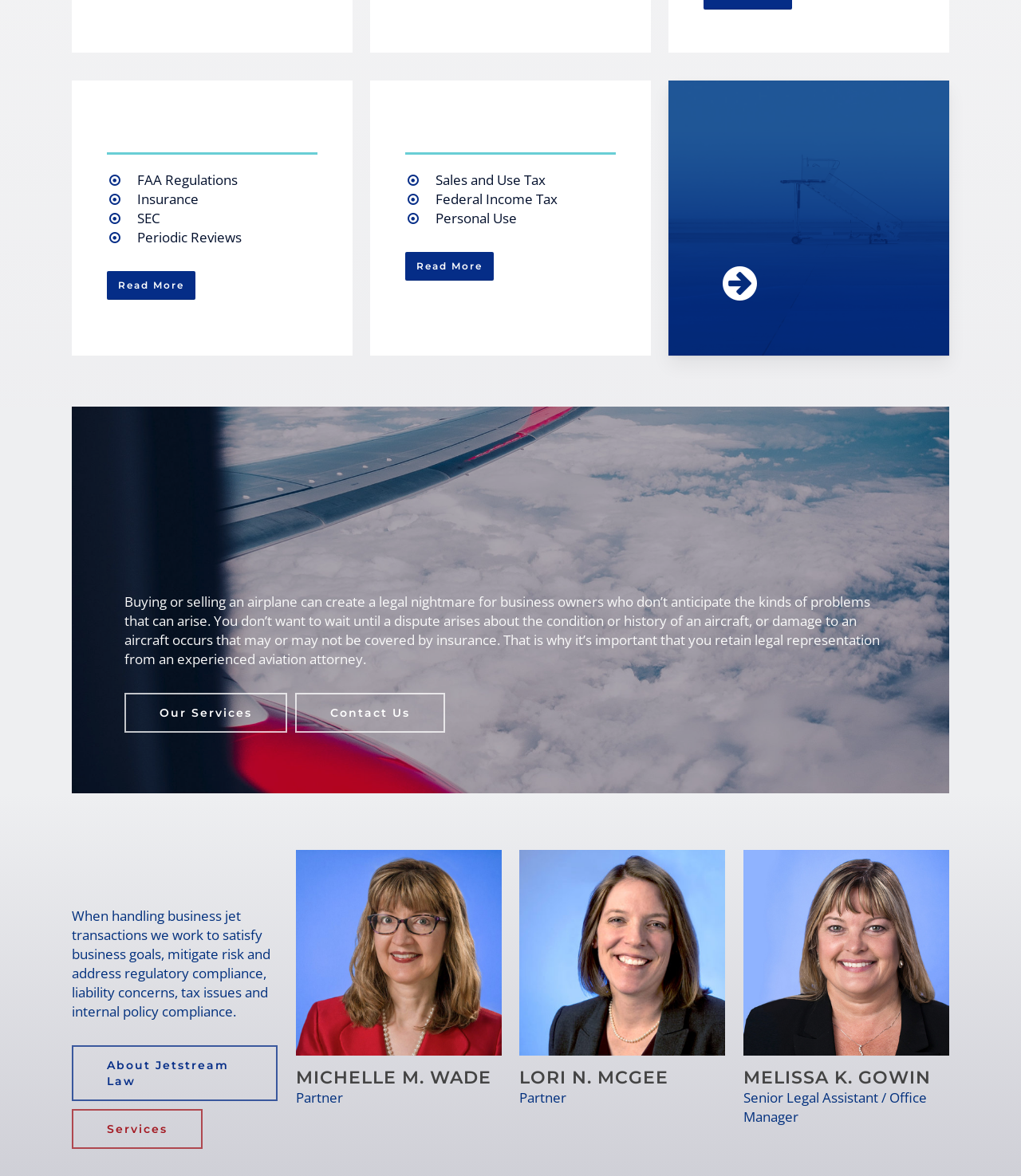What are the three main categories of regulations mentioned?
Look at the image and provide a detailed response to the question.

The webpage has three main sections with headings 'REGULATORY', 'TAX', and no explicit heading for SEC, but it is mentioned as a category of regulations. These categories are further divided into sub-categories like FAA Regulations, Sales and Use Tax, and Personal Use.